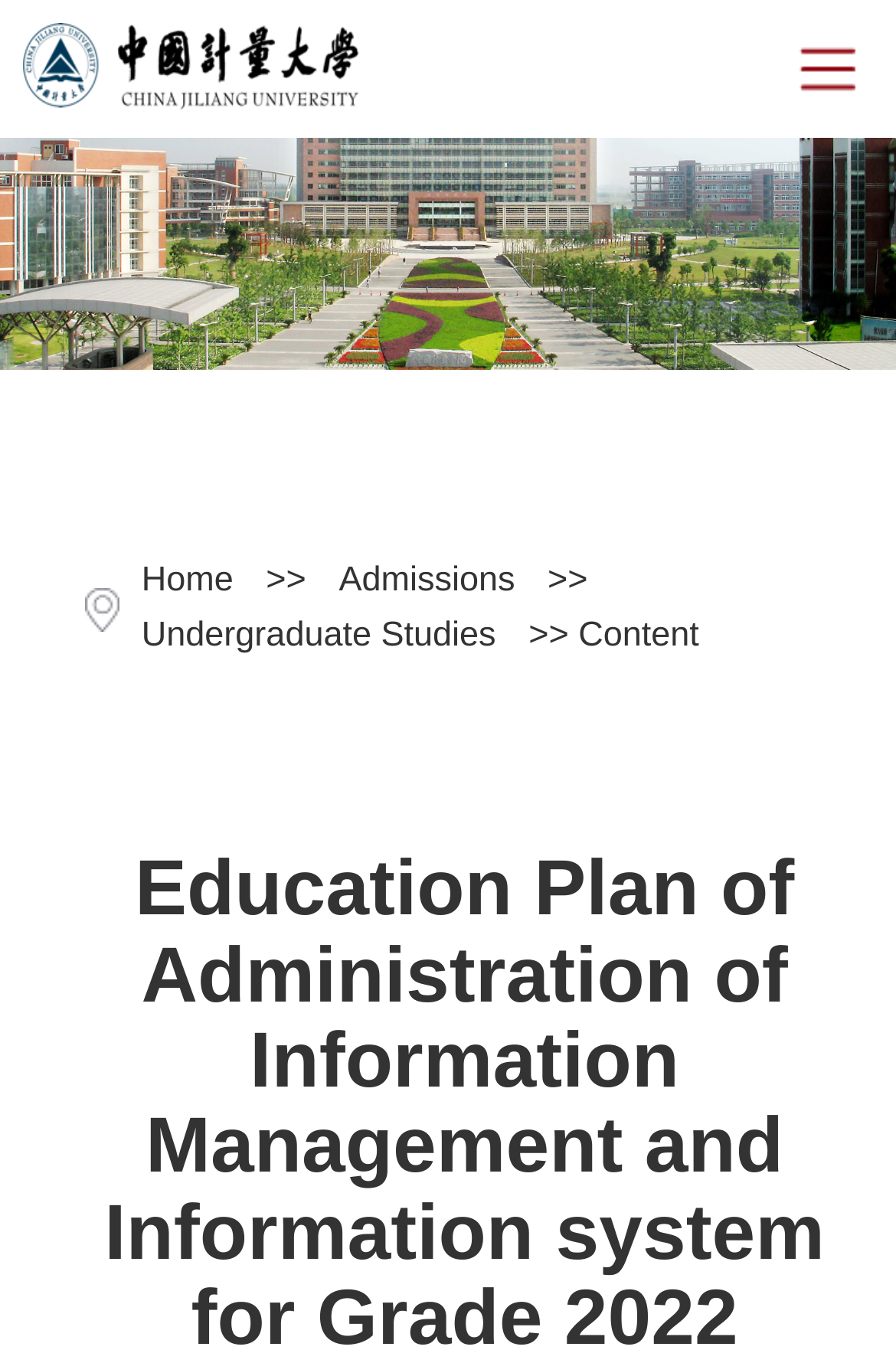Given the element description Open Menu, specify the bounding box coordinates of the corresponding UI element in the format (top-left x, top-left y, bottom-right x, bottom-right y). All values must be between 0 and 1.

[0.846, 0.0, 1.0, 0.101]